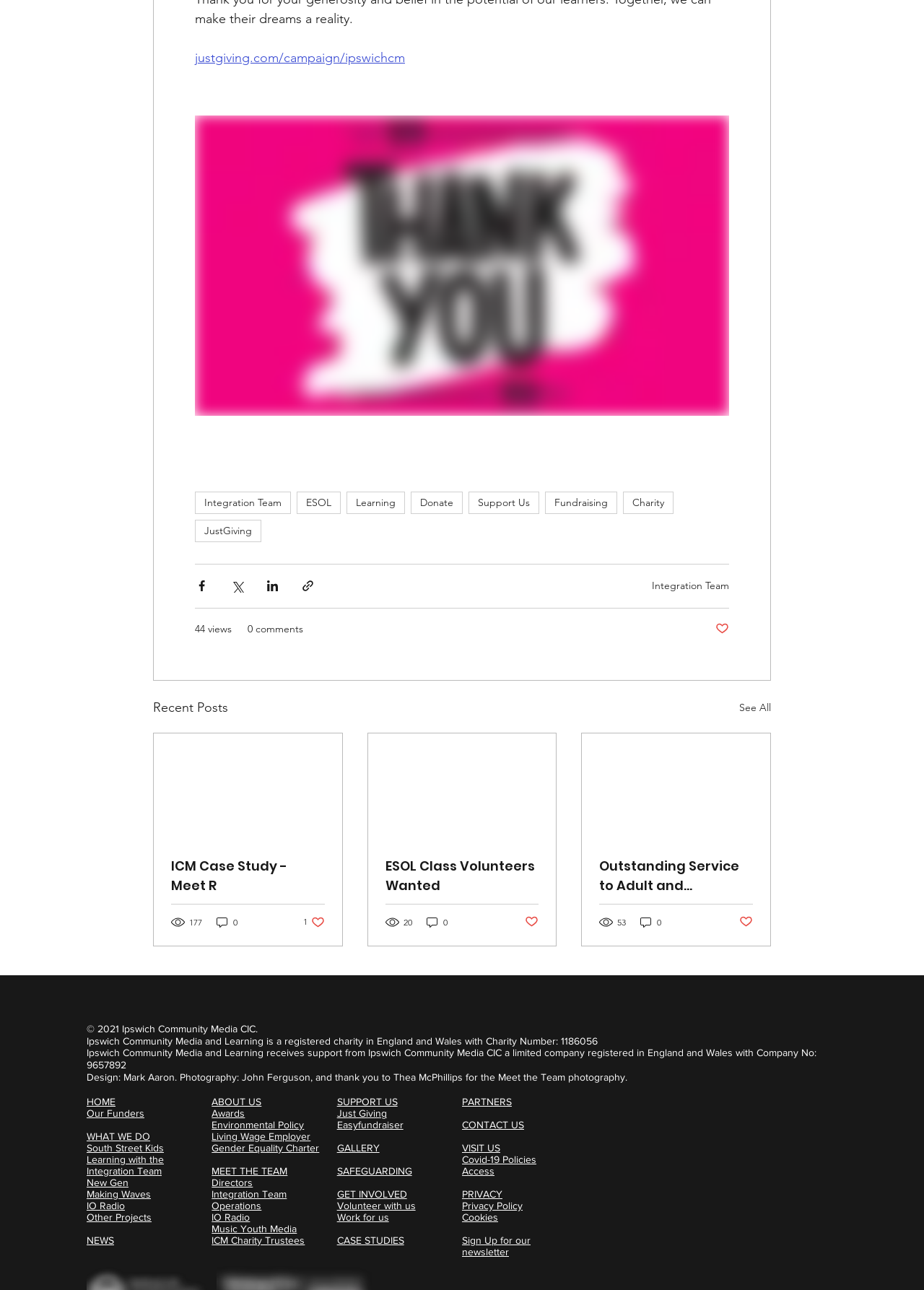Please identify the bounding box coordinates for the region that you need to click to follow this instruction: "View the 'Recent Posts'".

[0.166, 0.54, 0.247, 0.557]